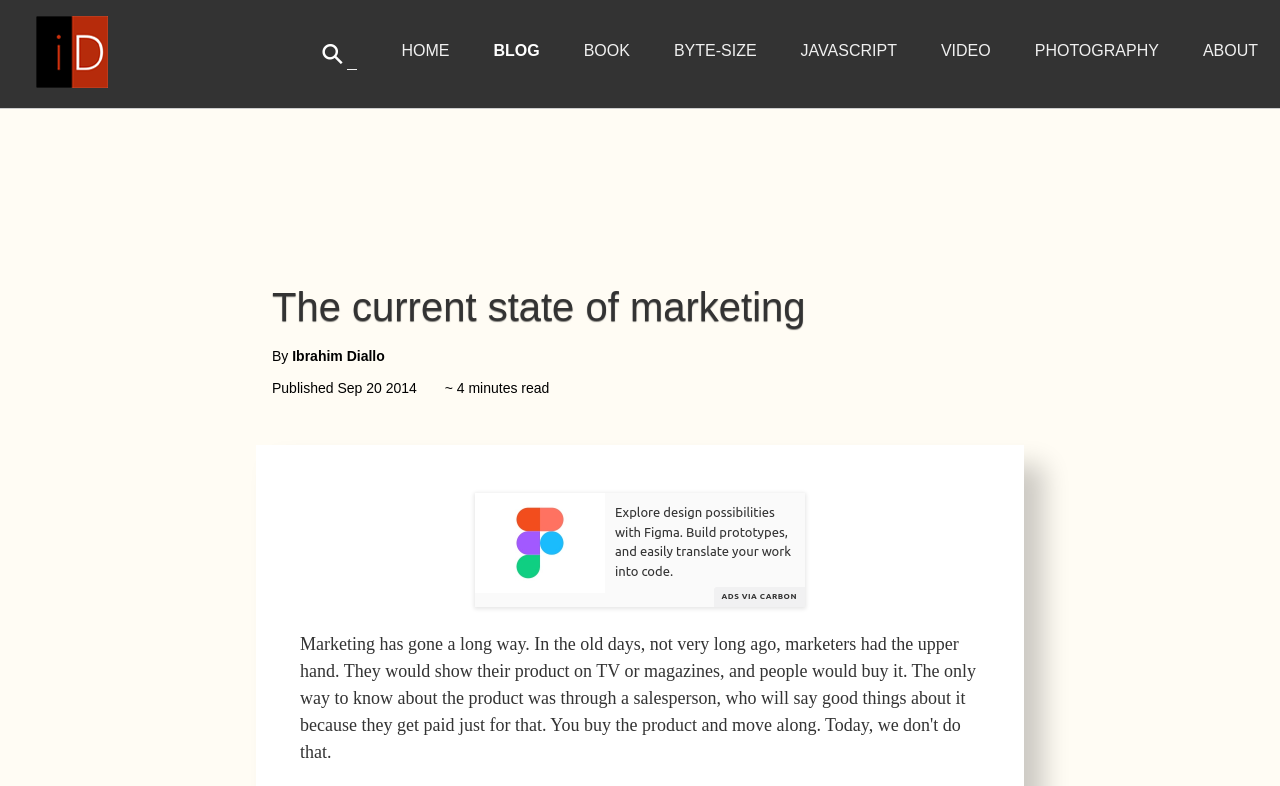Please find and generate the text of the main header of the webpage.

The current state of marketing